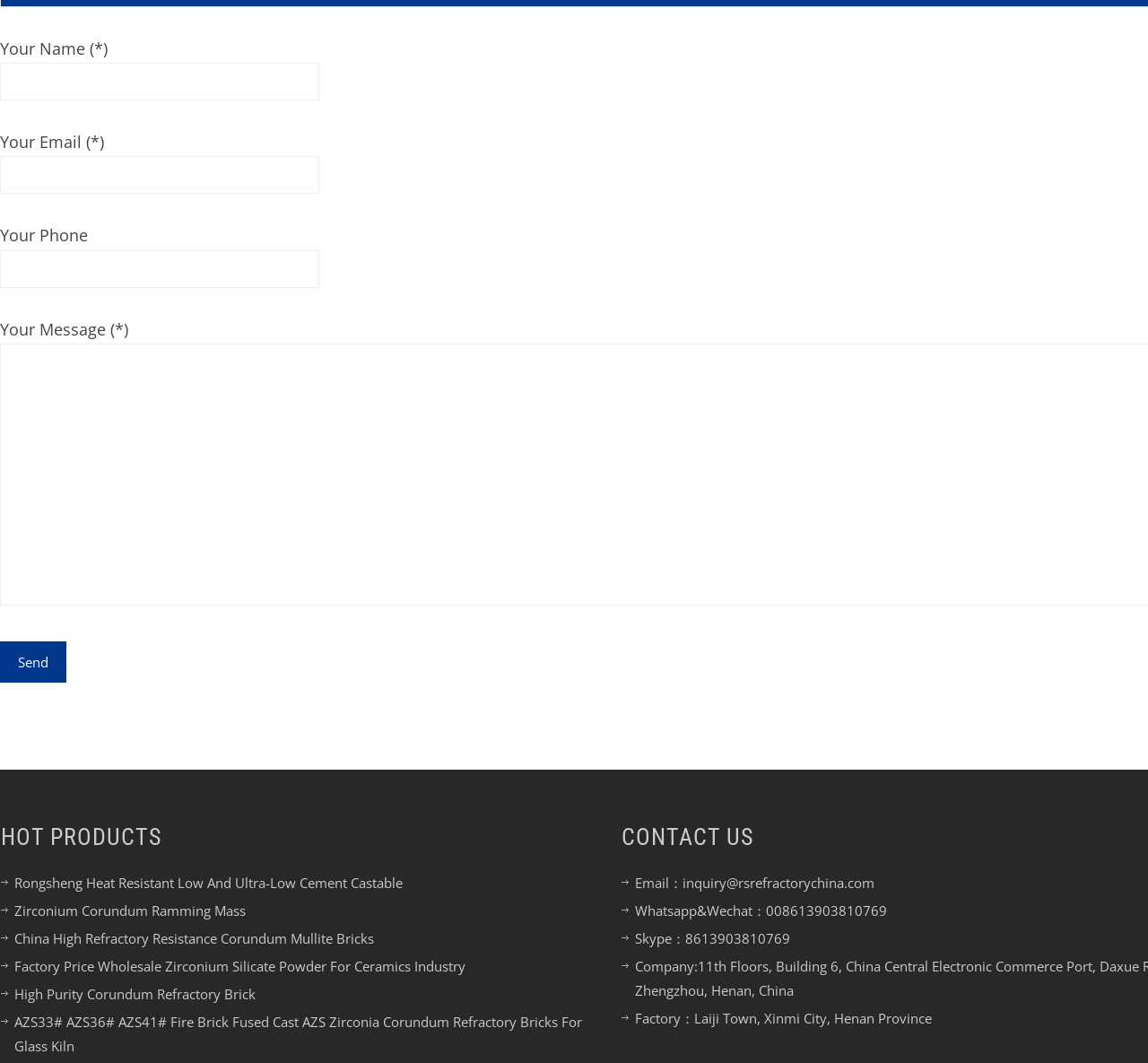Find and indicate the bounding box coordinates of the region you should select to follow the given instruction: "Input your phone number".

[0.0, 0.235, 0.278, 0.271]